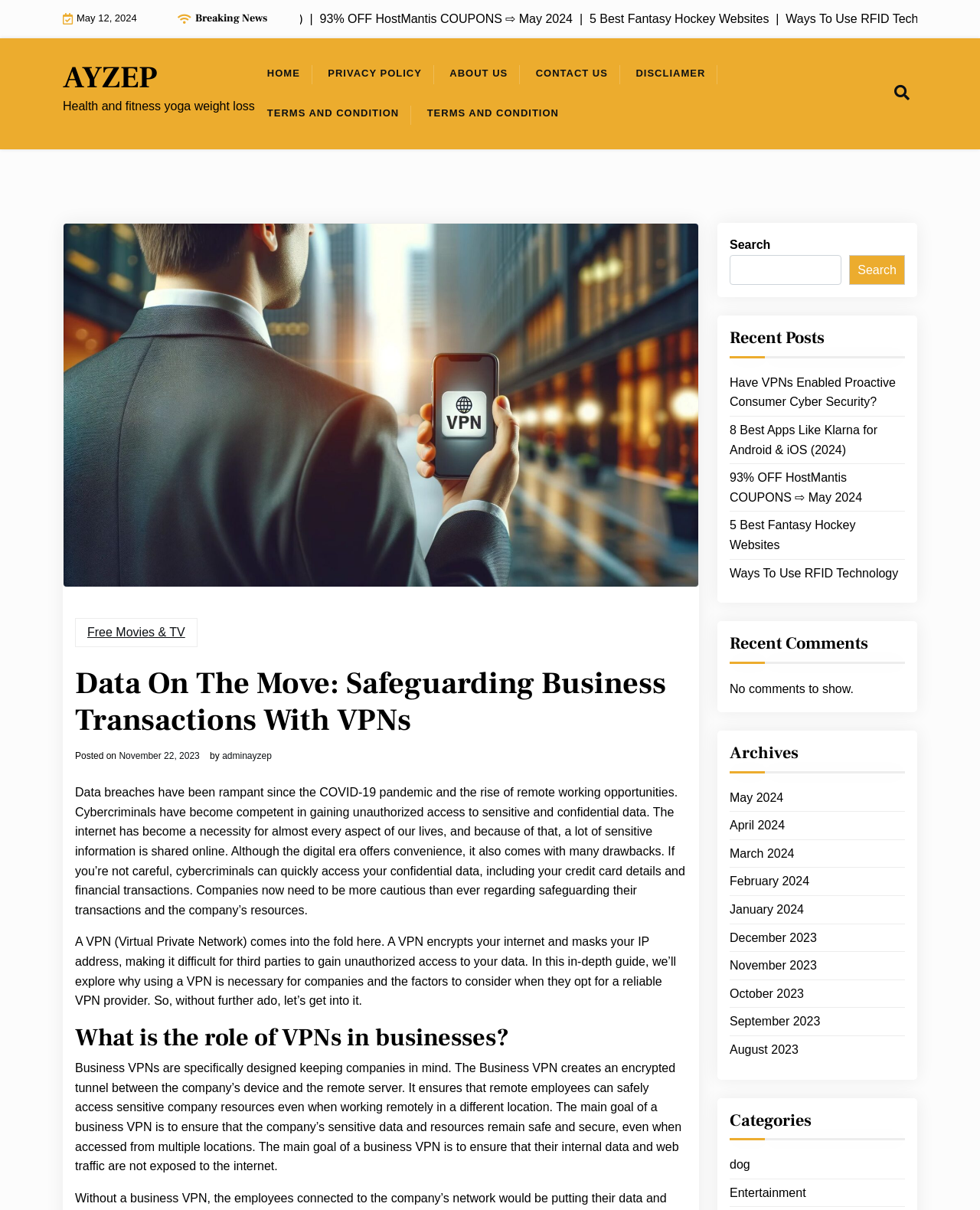Please determine the bounding box coordinates of the section I need to click to accomplish this instruction: "Click on the 'HOME' link".

[0.26, 0.044, 0.319, 0.077]